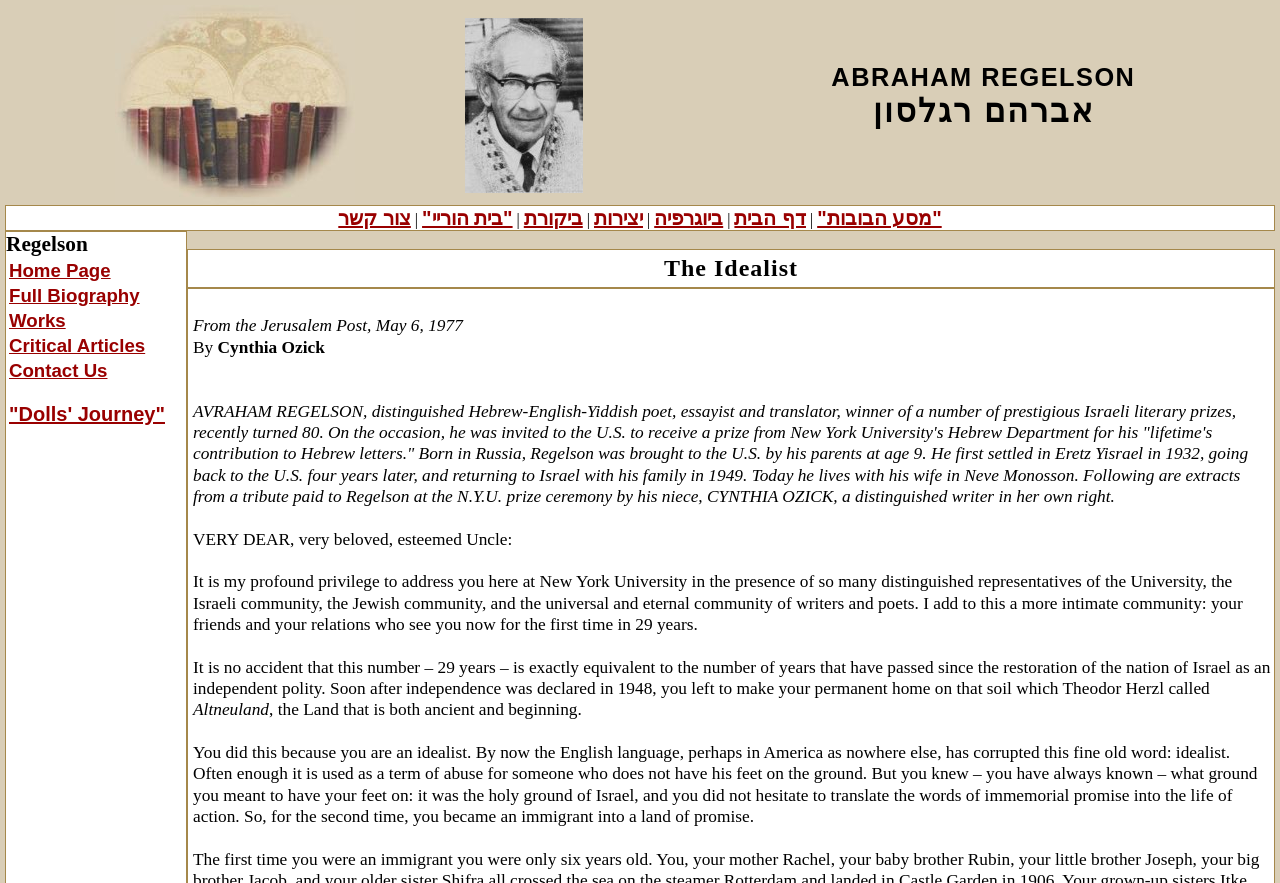Detail the features and information presented on the webpage.

This webpage is a commemorative website dedicated to Abraham Regelson, featuring his works and articles about them. At the top, there is a table with three cells, each containing an image. The first cell has an image labeled "Books", the second cell has an image of Abraham Regelson, and the third cell has an image with the text "ABRAHAM REGELSON" in a larger font.

Below the table, there is a row with a single cell containing the Hebrew text "אברהם רגלסון". 

Further down, there is another table row with a single cell containing a list of links, including "דף הבית" (Home Page), "ביוגרפיה" (Biography), "יצירות" (Works), "ביקורת" (Critical Articles), and others. These links are separated by vertical lines.

On the left side of the page, there is a column of links, including "Home Page", "Full Biography", "Works", "Critical Articles", "Contact Us", and '"Dolls\' Journey"'. 

At the bottom of the page, there is a grid cell containing the text "The Idealist".